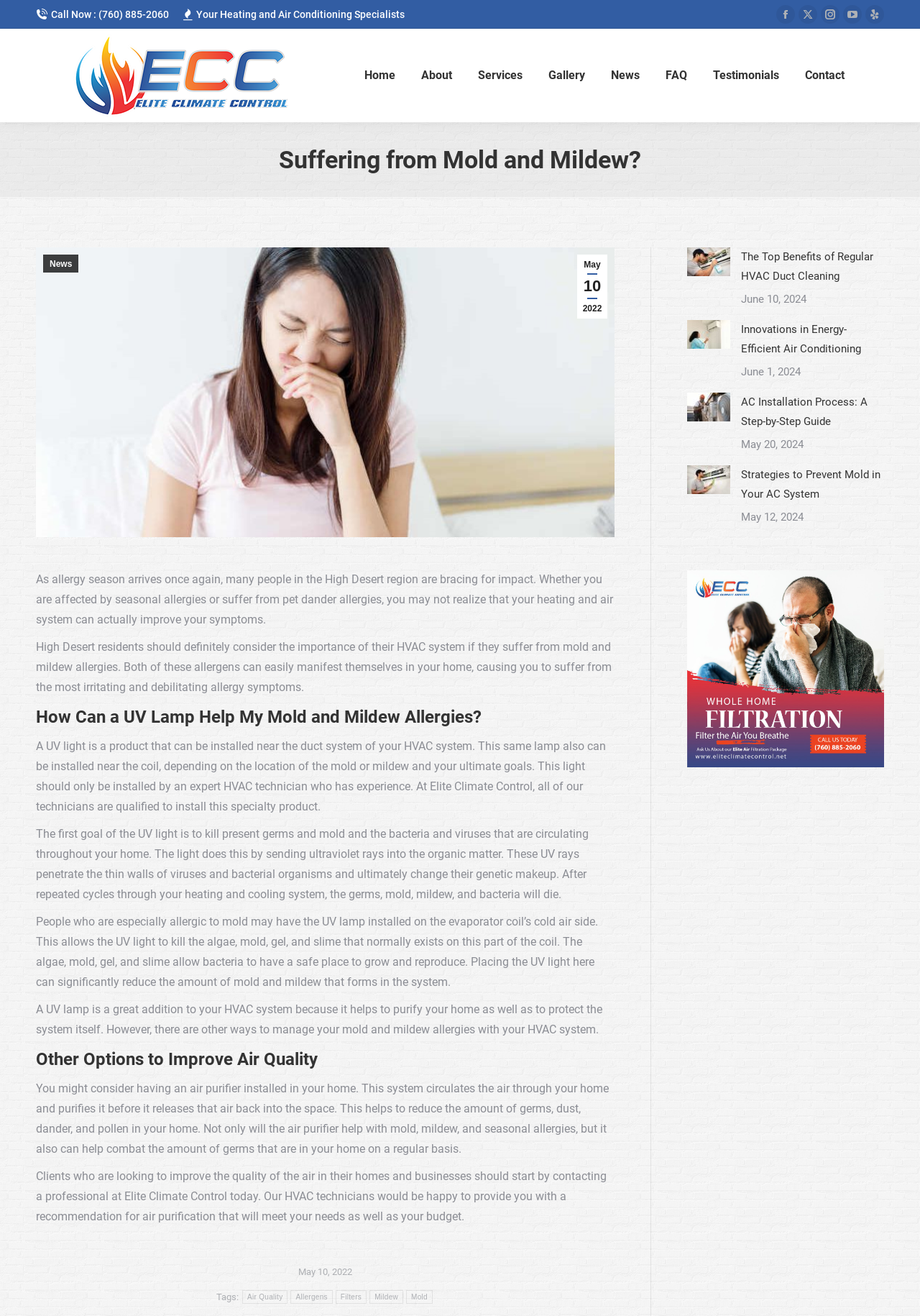What is the phone number to call?
Look at the image and respond with a one-word or short-phrase answer.

(760) 885-2060